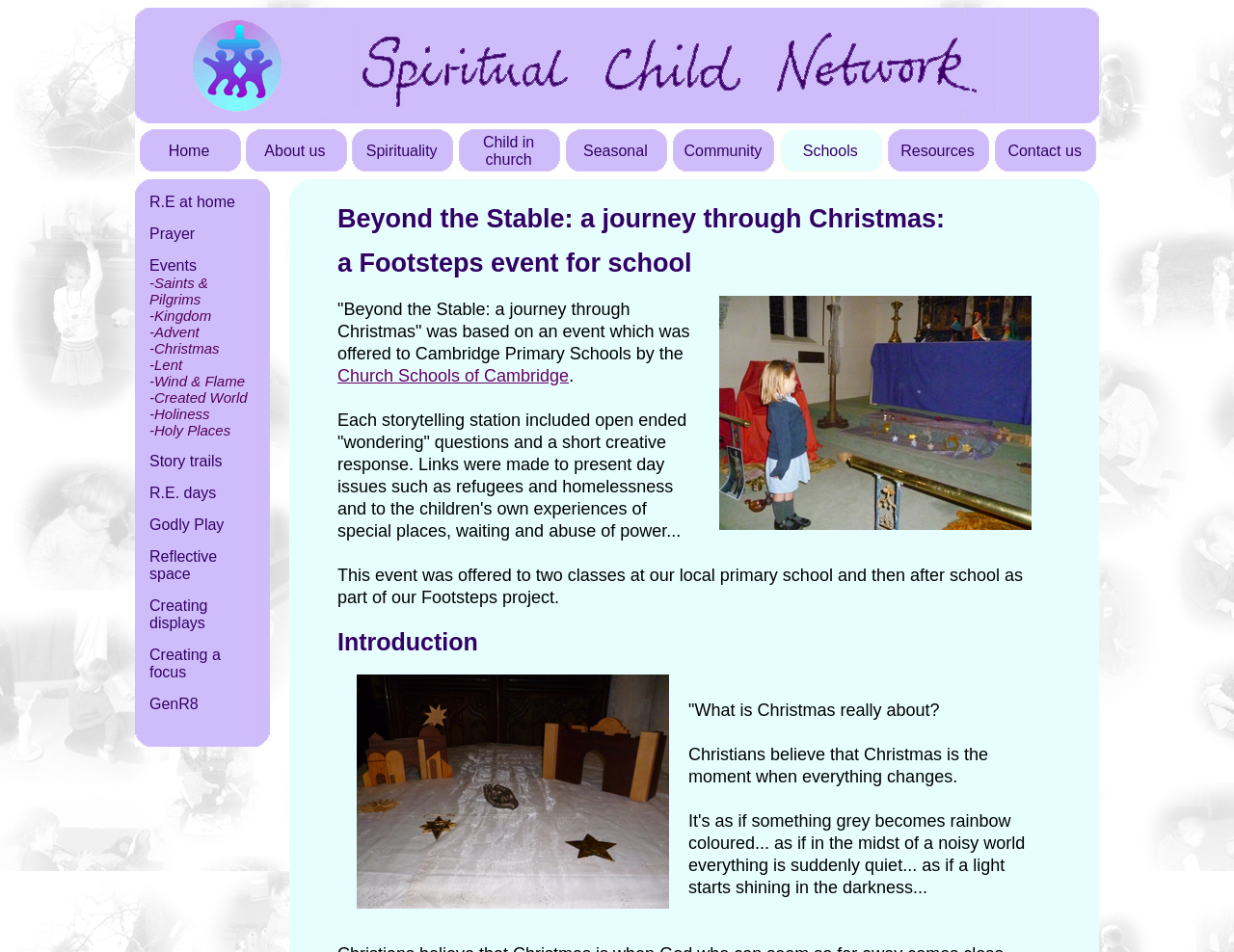Please determine the heading text of this webpage.

Beyond the Stable: a journey through Christmas:

a Footsteps event for school